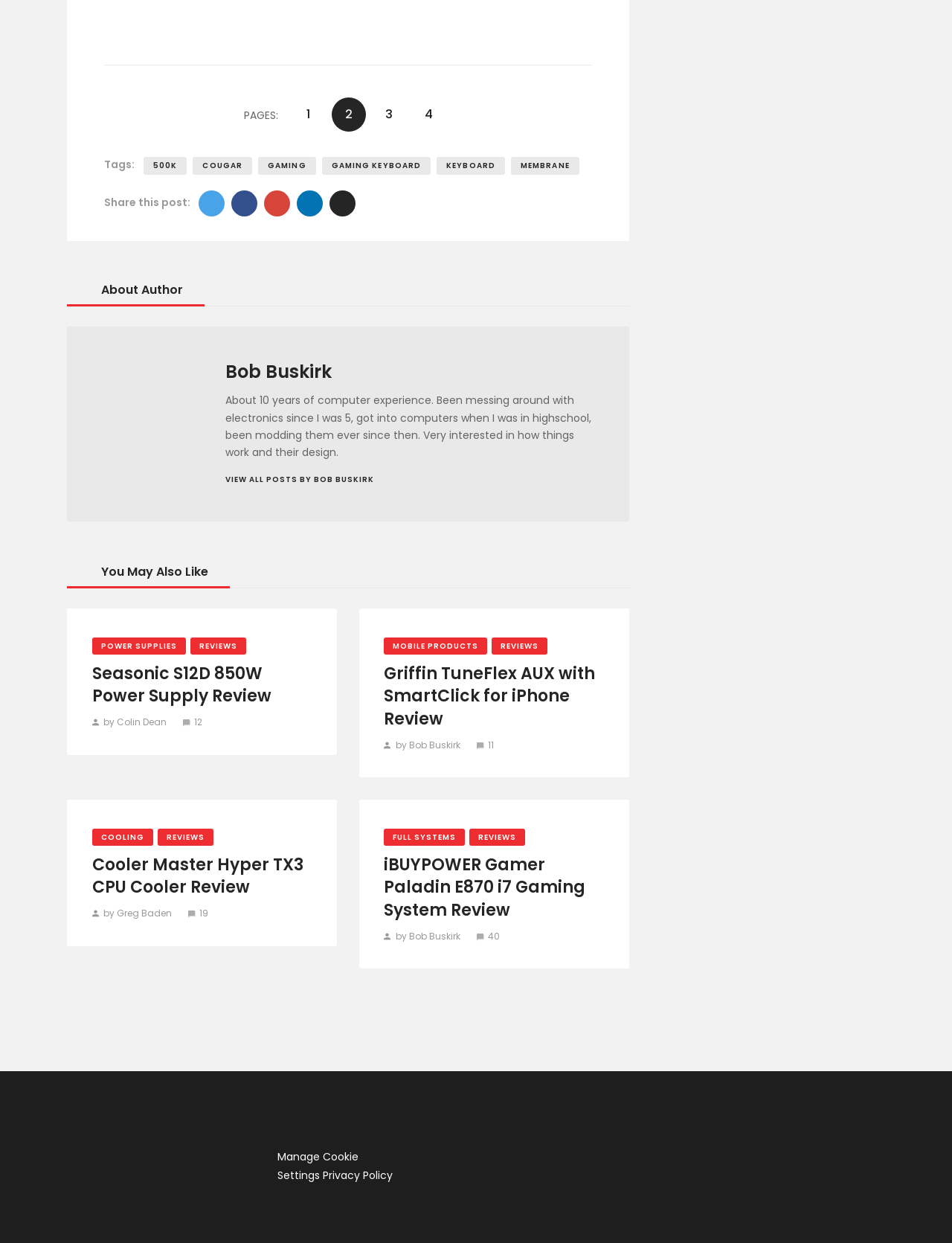Please locate the bounding box coordinates of the element's region that needs to be clicked to follow the instruction: "Check out the Griffin TuneFlex AUX with SmartClick for iPhone Review". The bounding box coordinates should be provided as four float numbers between 0 and 1, i.e., [left, top, right, bottom].

[0.403, 0.533, 0.634, 0.588]